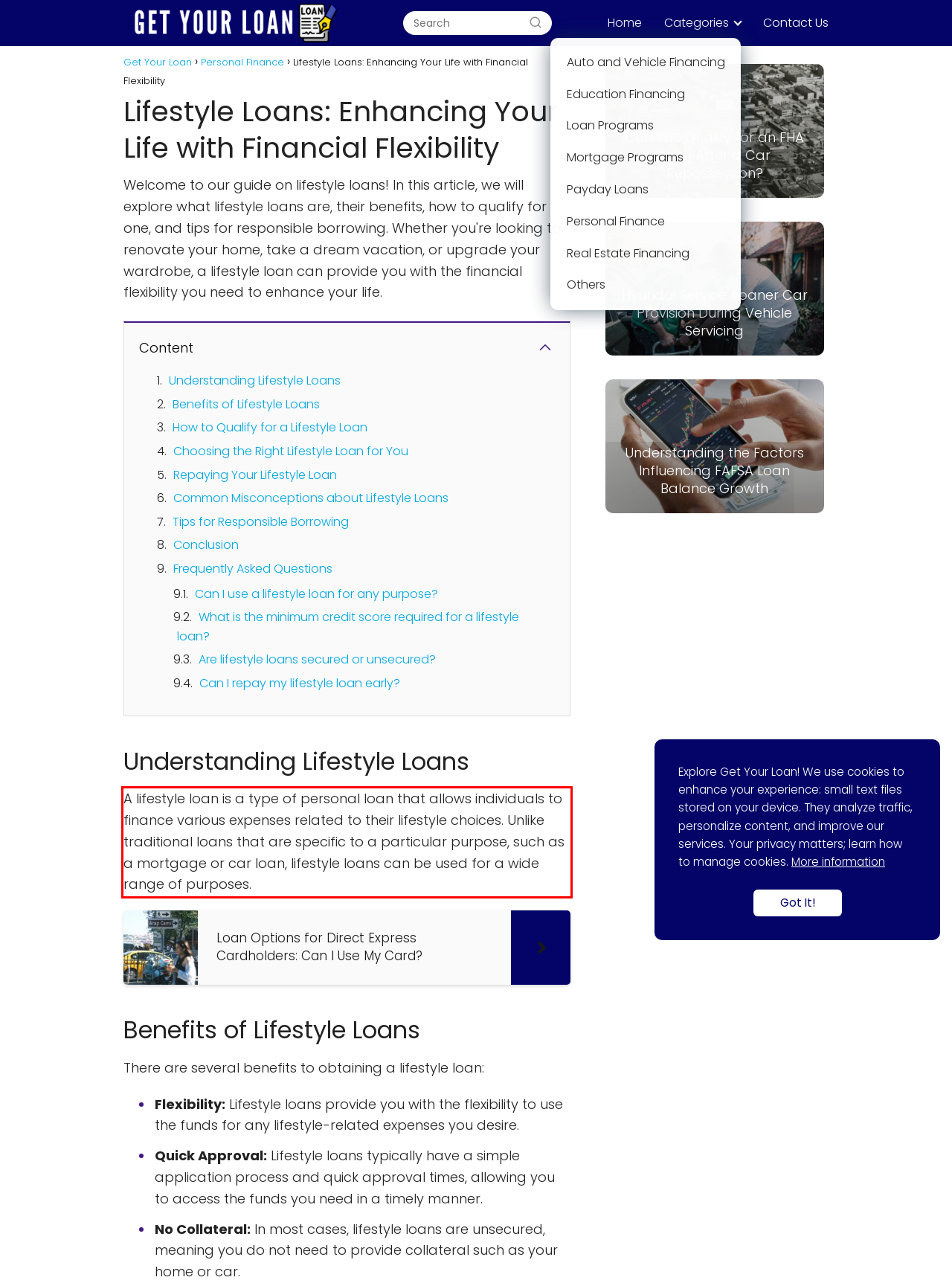Analyze the red bounding box in the provided webpage screenshot and generate the text content contained within.

A lifestyle loan is a type of personal loan that allows individuals to finance various expenses related to their lifestyle choices. Unlike traditional loans that are specific to a particular purpose, such as a mortgage or car loan, lifestyle loans can be used for a wide range of purposes.